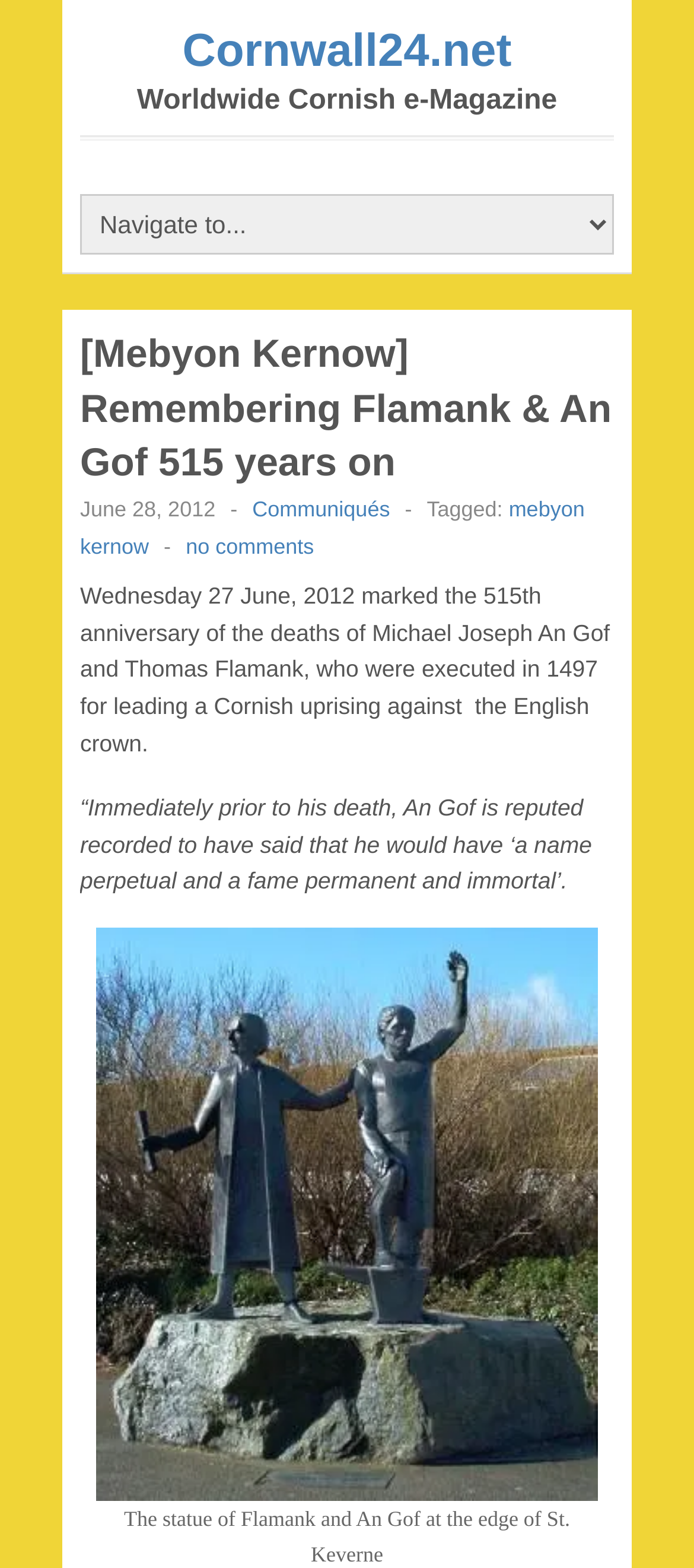Provide a brief response in the form of a single word or phrase:
What is the content of the quote said by An Gof?

a name perpetual and a fame permanent and immortal